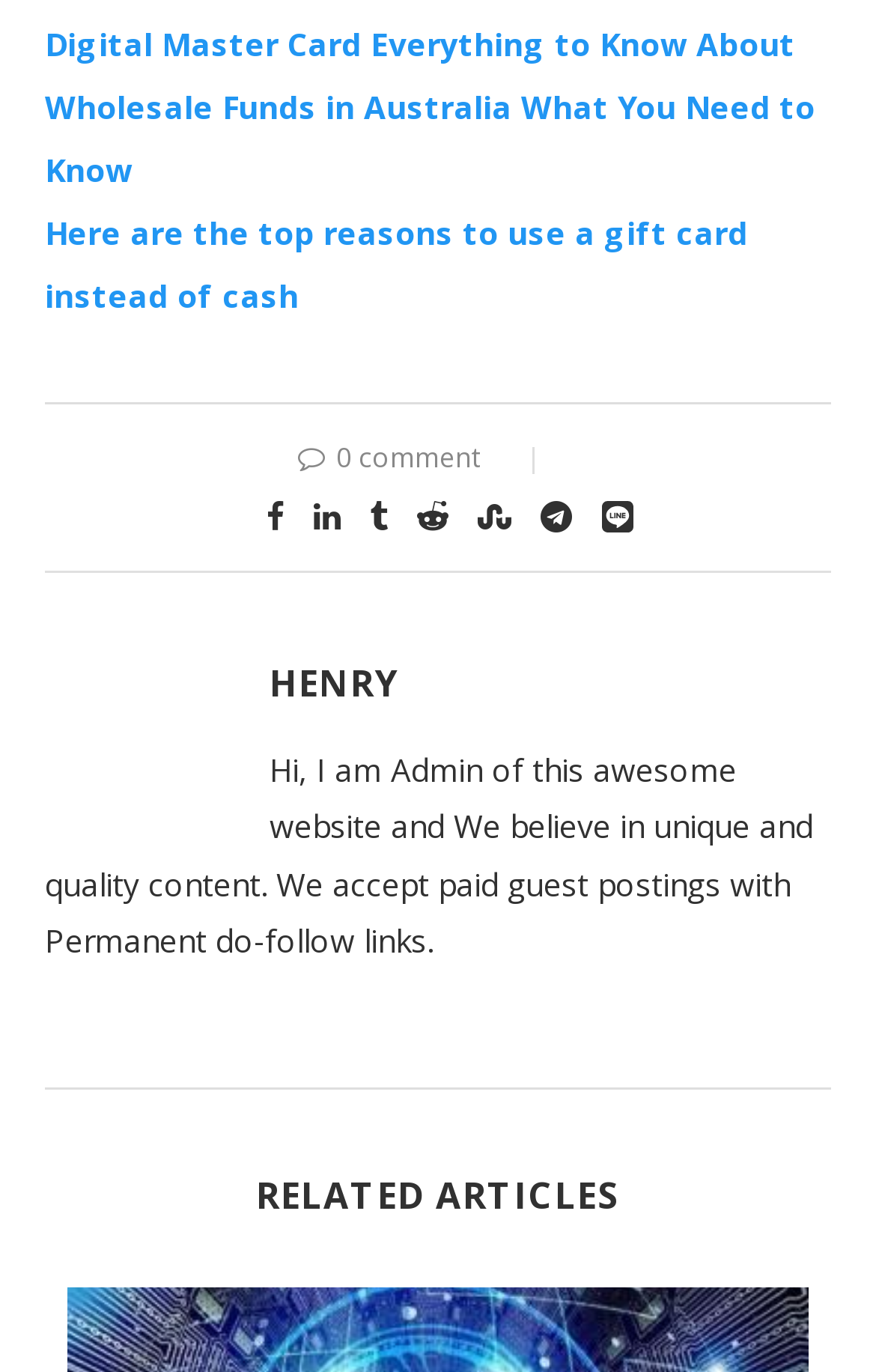Please identify the bounding box coordinates of the clickable area that will allow you to execute the instruction: "Click on the 'HENRY' link".

[0.308, 0.48, 0.456, 0.516]